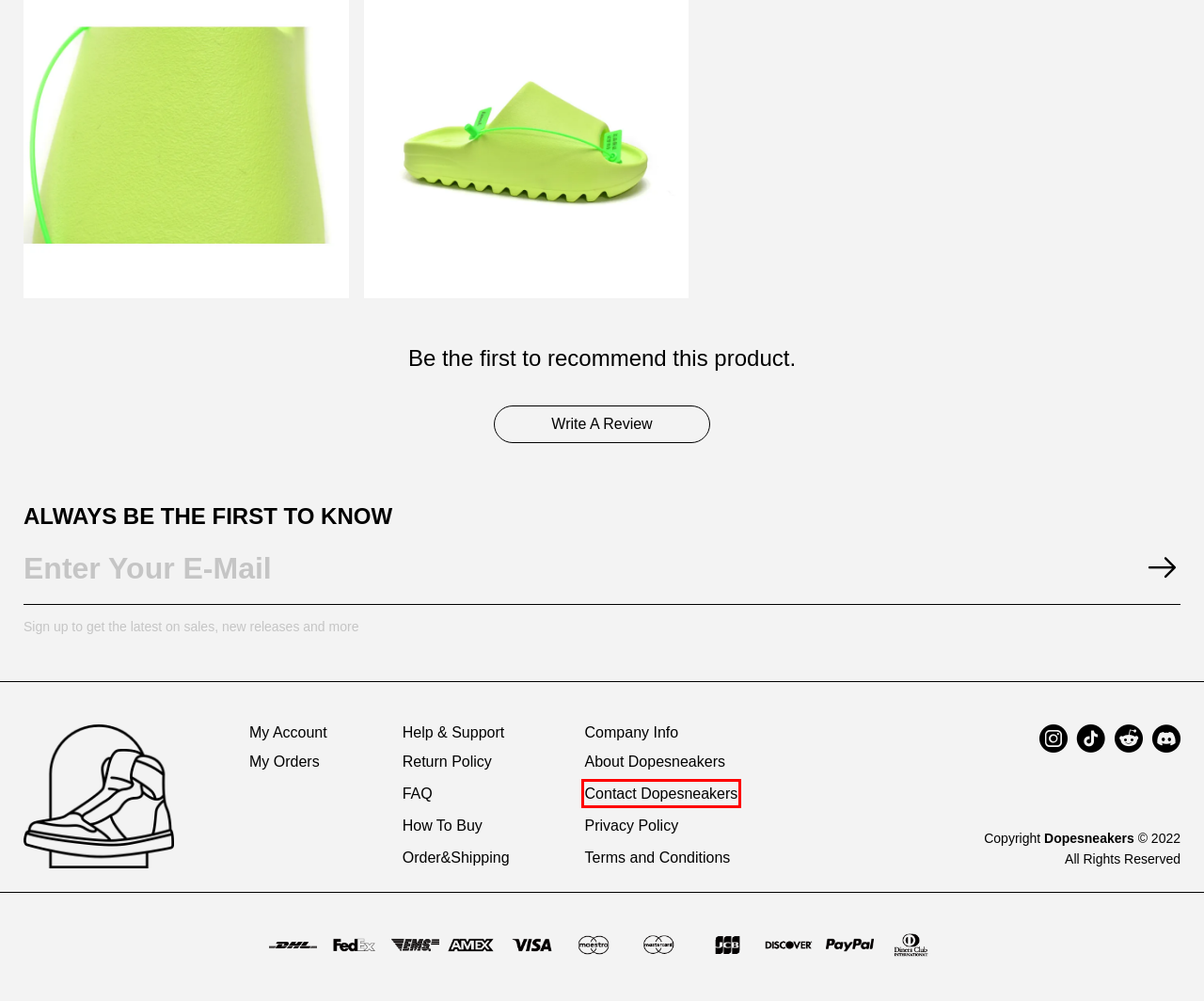You have a screenshot of a webpage where a red bounding box highlights a specific UI element. Identify the description that best matches the resulting webpage after the highlighted element is clicked. The choices are:
A. Privacy Policy
B. Terms and Conditions
C. Shipping  Policy
D. Return Policy
E. Best Reps Yeezy Slides For Sale|With adidas logo
F. Contact Us
G. FAQ
H. About Dopesneakers

F